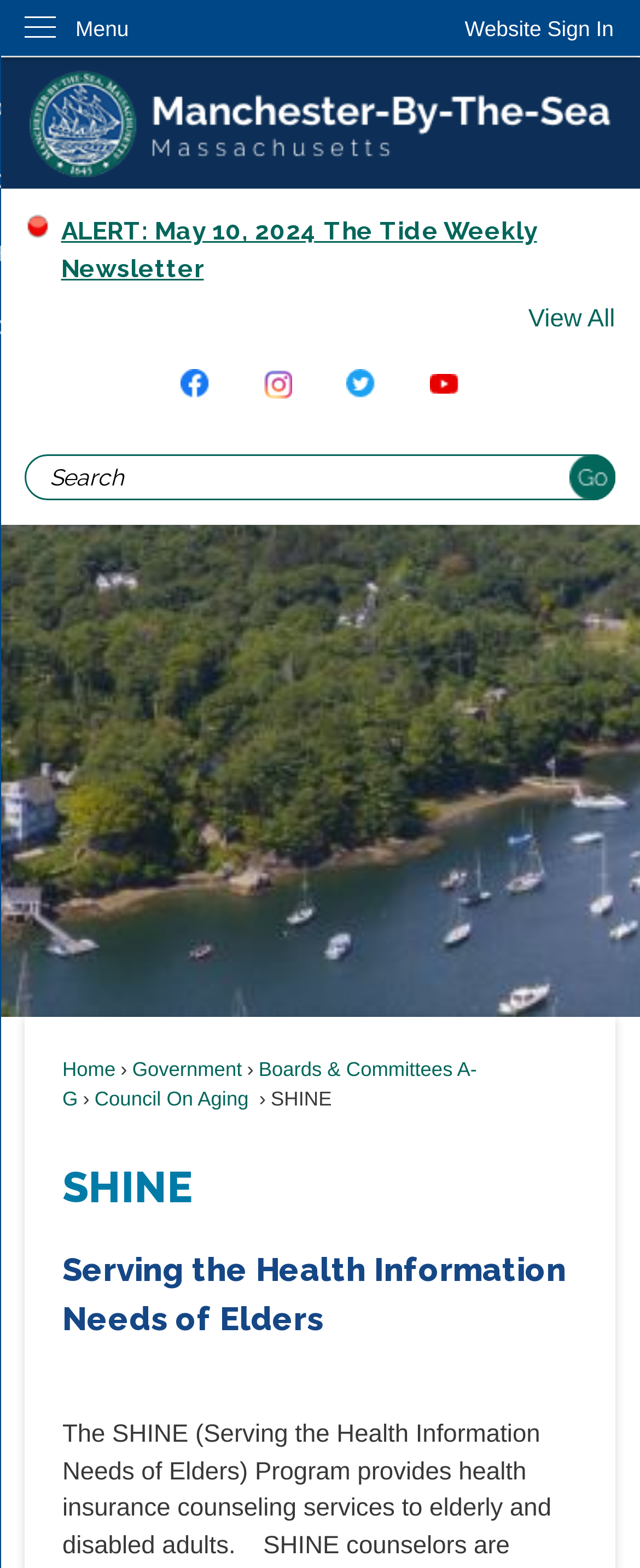Please provide a one-word or short phrase answer to the question:
How many columns are there in the layout table?

3